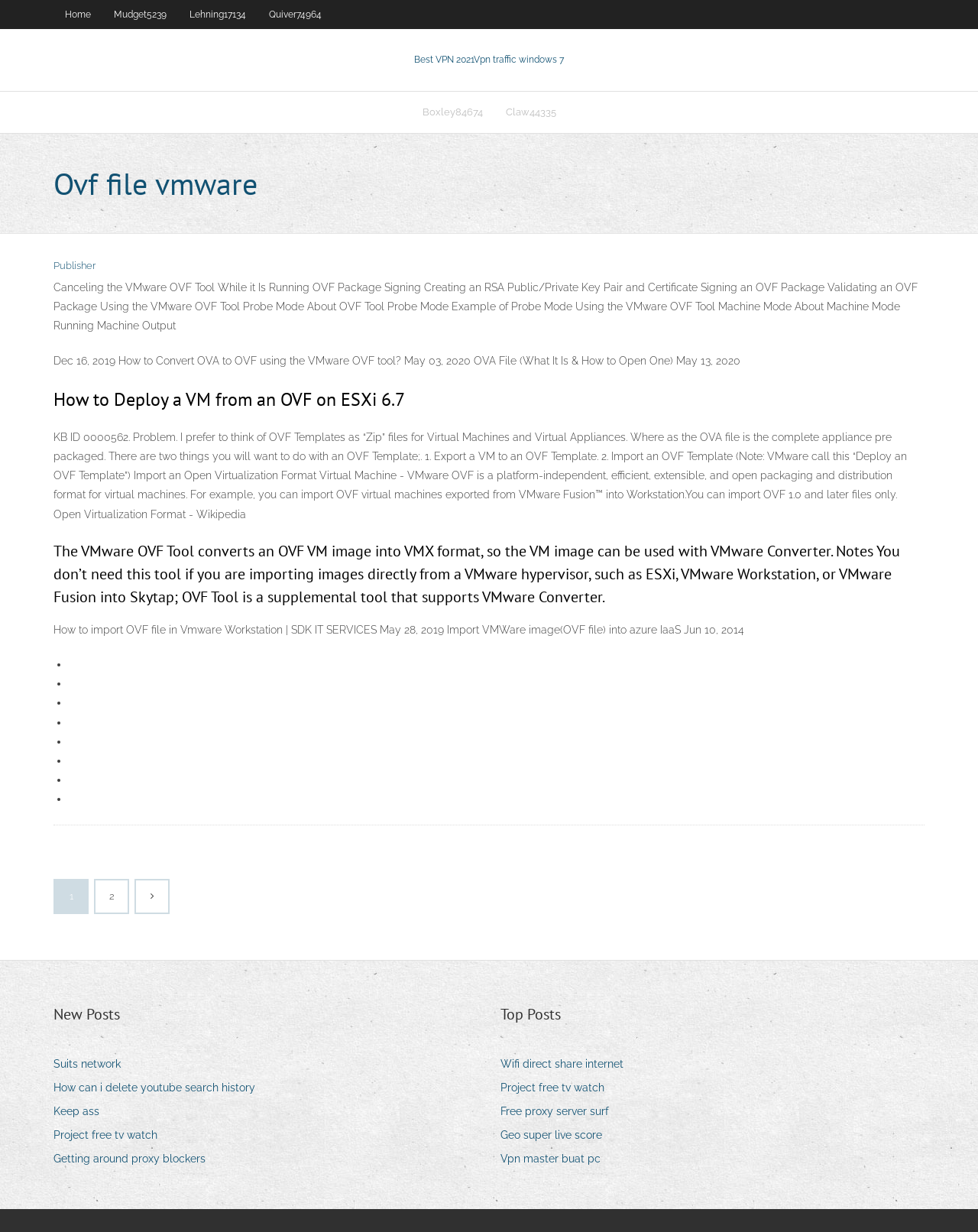What is the topic of the heading 'How to Deploy a VM from an OVF on ESXi 6.7'?
Answer the question with detailed information derived from the image.

The heading 'How to Deploy a VM from an OVF on ESXi 6.7' suggests that the topic is related to deploying a virtual machine from an OVF file on ESXi 6.7.